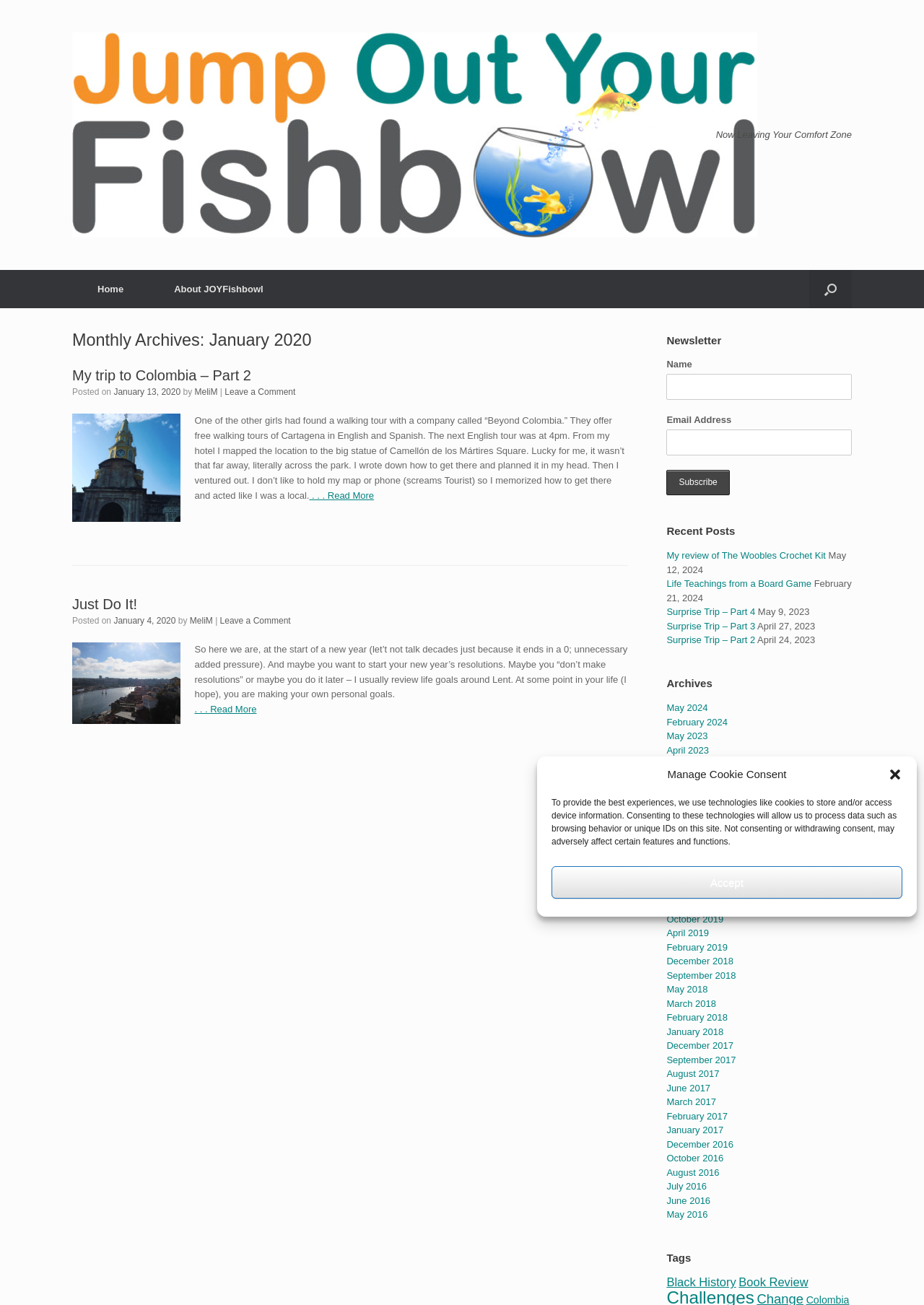What is the title of the first article?
Give a thorough and detailed response to the question.

I found the title of the first article by looking at the heading element inside the first article element, which is 'My trip to Colombia – Part 2'.